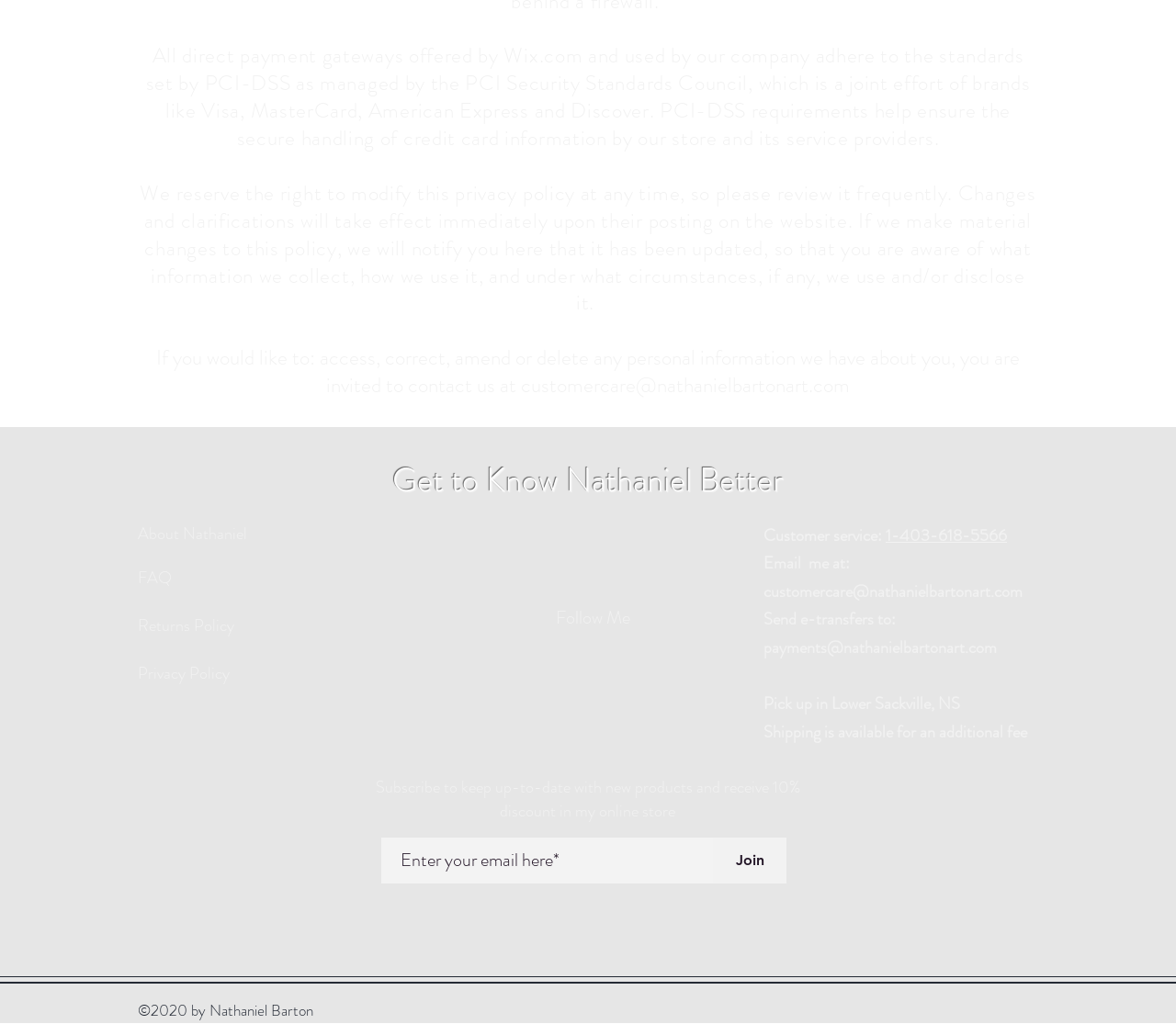Provide the bounding box coordinates in the format (top-left x, top-left y, bottom-right x, bottom-right y). All values are floating point numbers between 0 and 1. Determine the bounding box coordinate of the UI element described as: About Nathaniel

[0.117, 0.509, 0.21, 0.532]